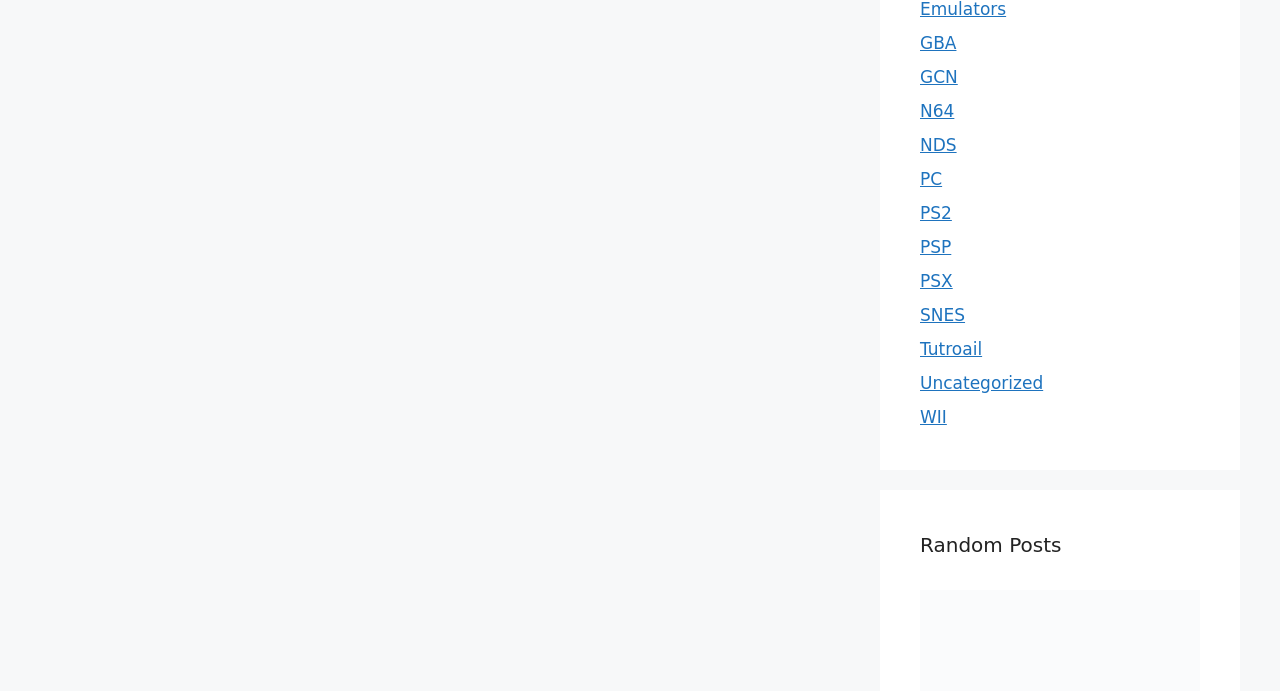Determine the bounding box coordinates of the clickable element necessary to fulfill the instruction: "Click on GBA link". Provide the coordinates as four float numbers within the 0 to 1 range, i.e., [left, top, right, bottom].

[0.719, 0.047, 0.747, 0.076]